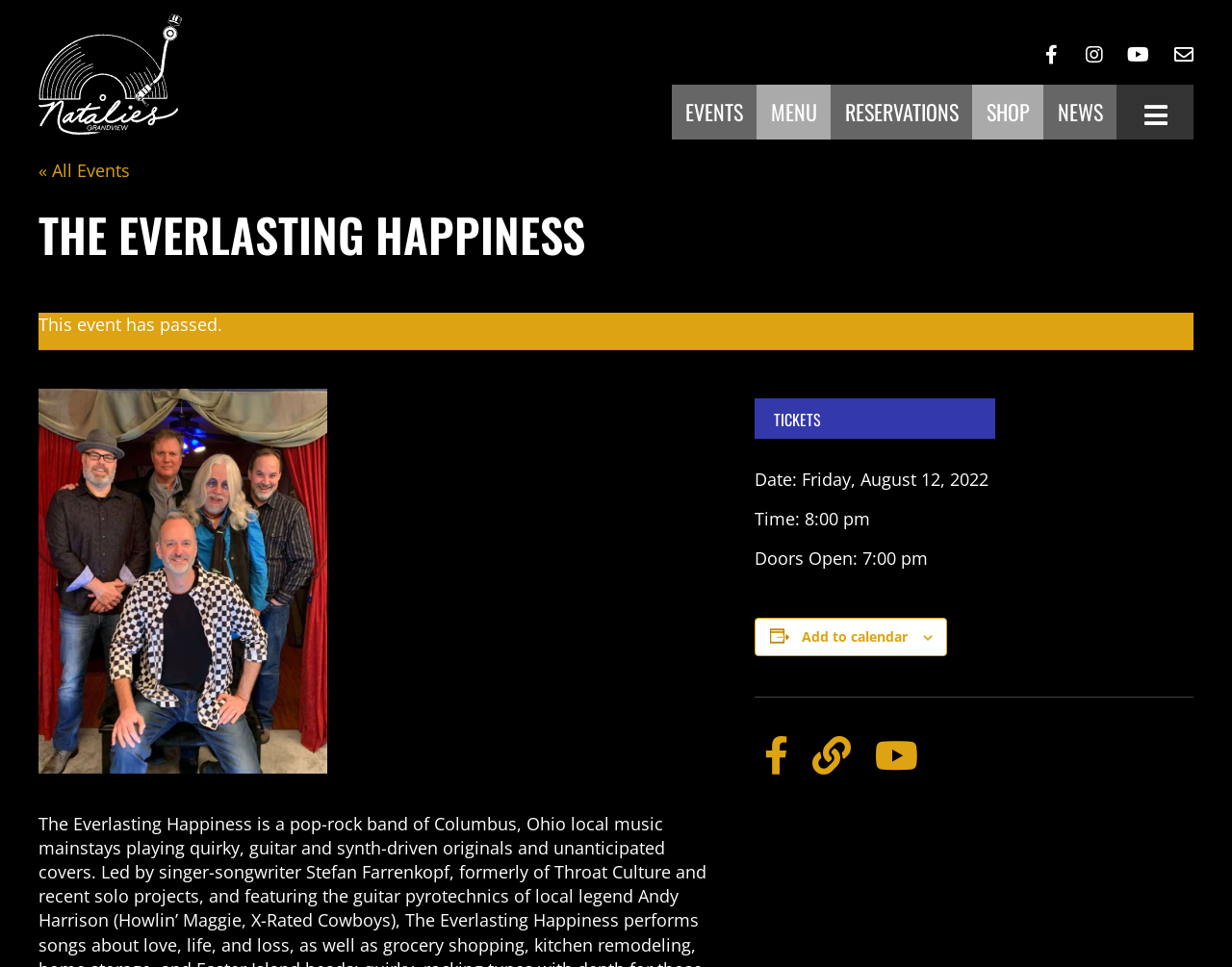Determine the bounding box coordinates of the clickable element necessary to fulfill the instruction: "Add to calendar". Provide the coordinates as four float numbers within the 0 to 1 range, i.e., [left, top, right, bottom].

[0.65, 0.648, 0.736, 0.667]